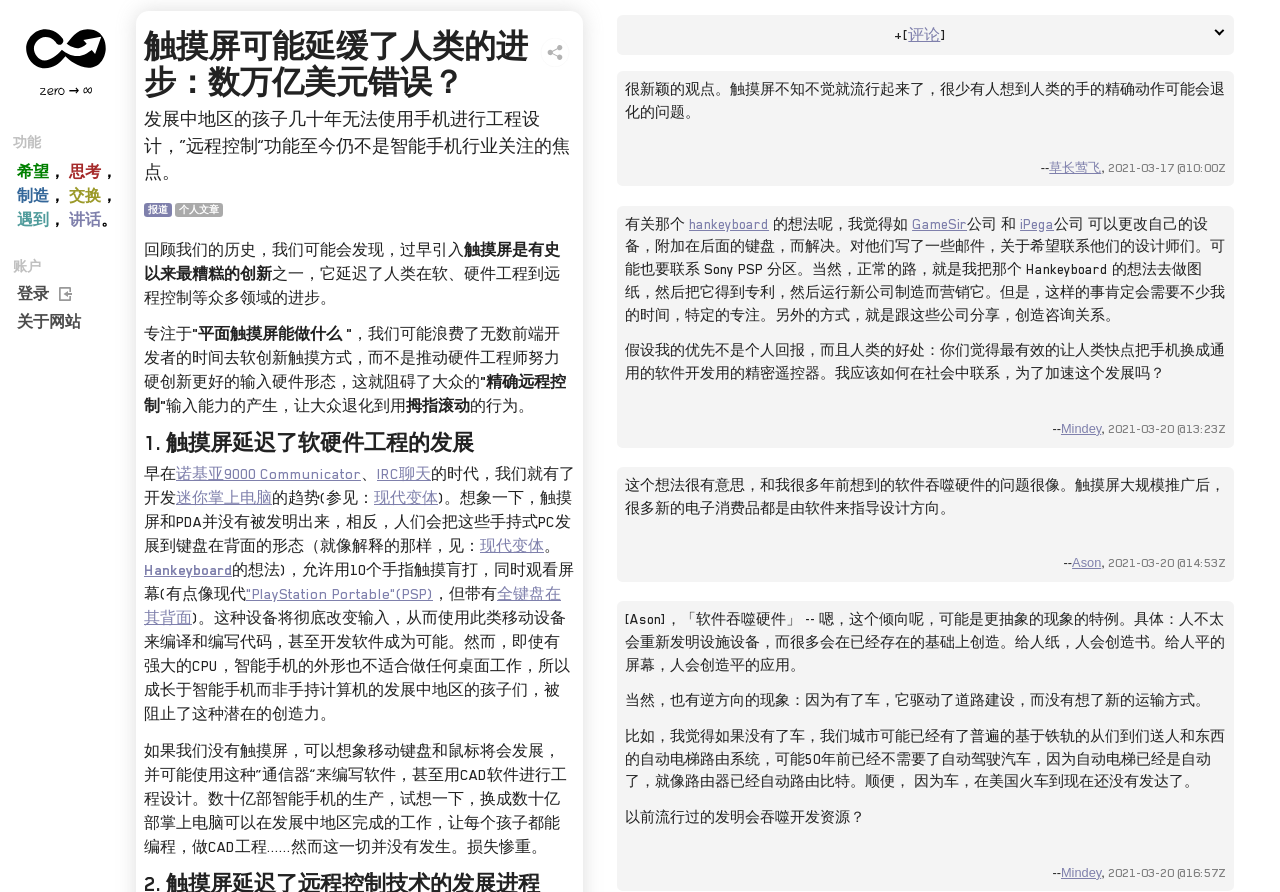What is the name of the company mentioned in the article?
Refer to the image and give a detailed answer to the question.

The article mentions GameSir as a company that has a similar idea to the author's concept of a mini palm computer with a keyboard on the back.